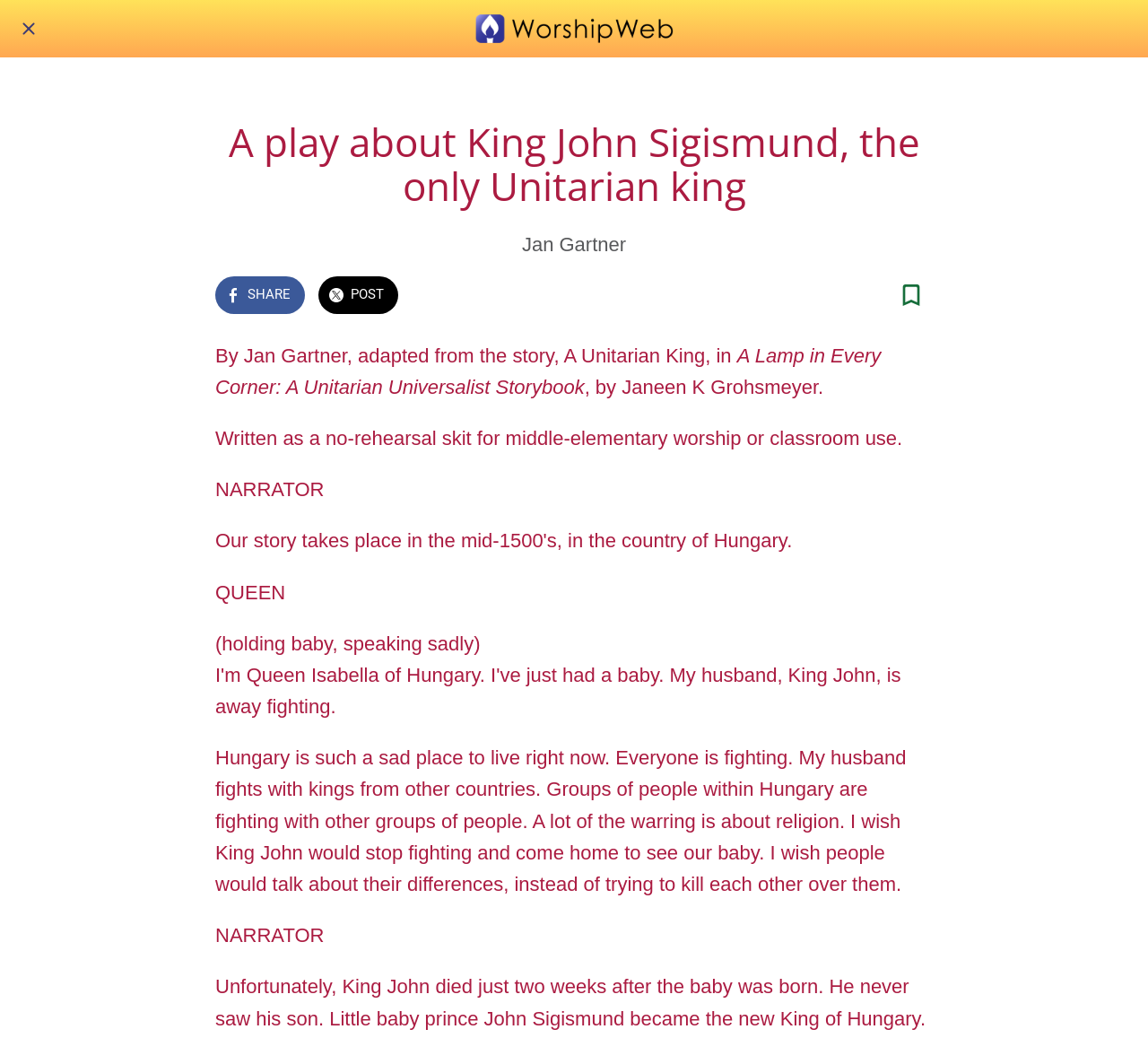What is the reason for the fighting in Hungary according to the queen?
Please provide an in-depth and detailed response to the question.

I found the answer by reading the text on the webpage, which states 'A lot of the warring is about religion.' This is said by the queen when she is speaking sadly about the situation in Hungary.